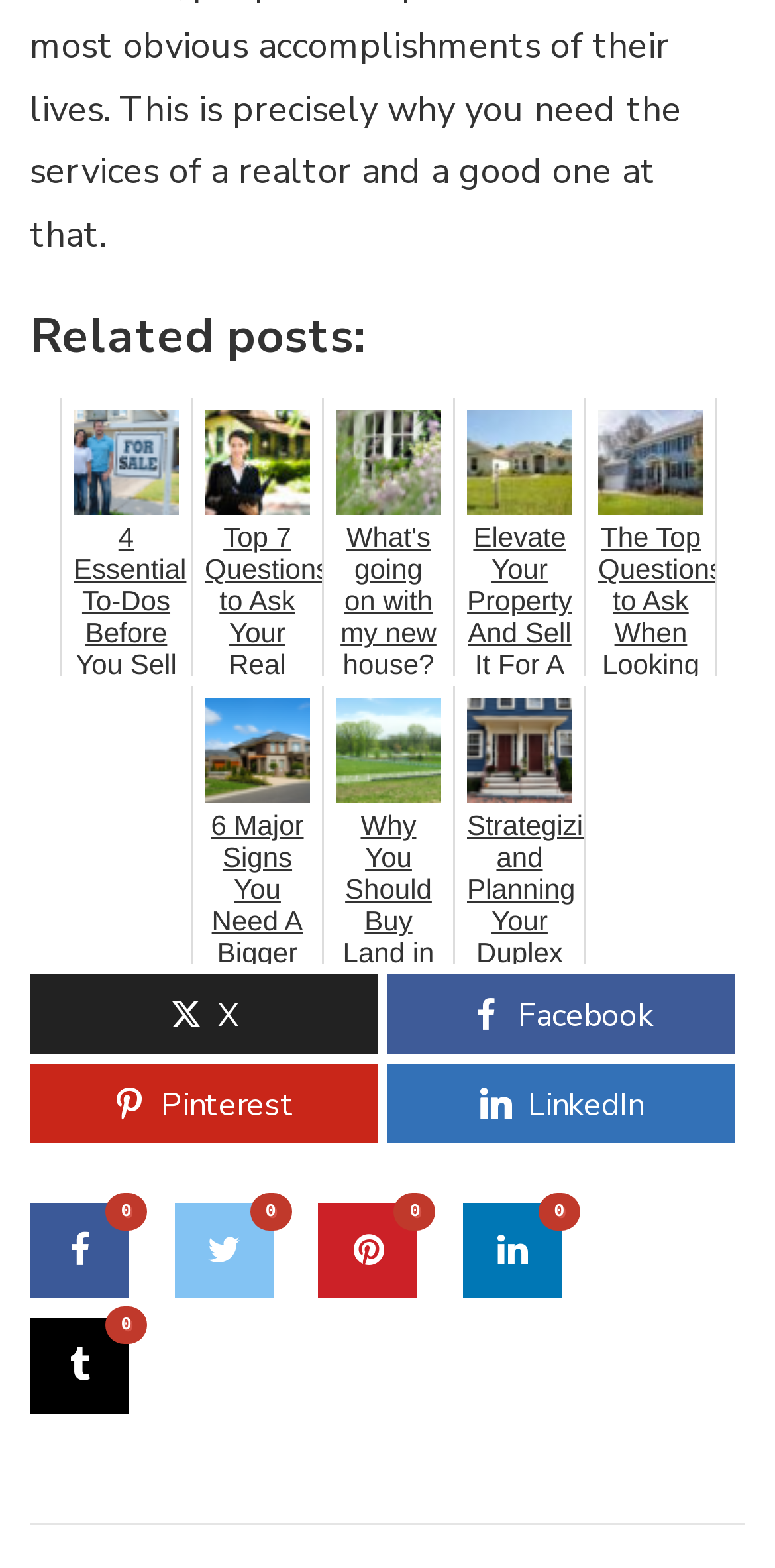How many links are there under 'Related posts:'?
Based on the image, provide your answer in one word or phrase.

7